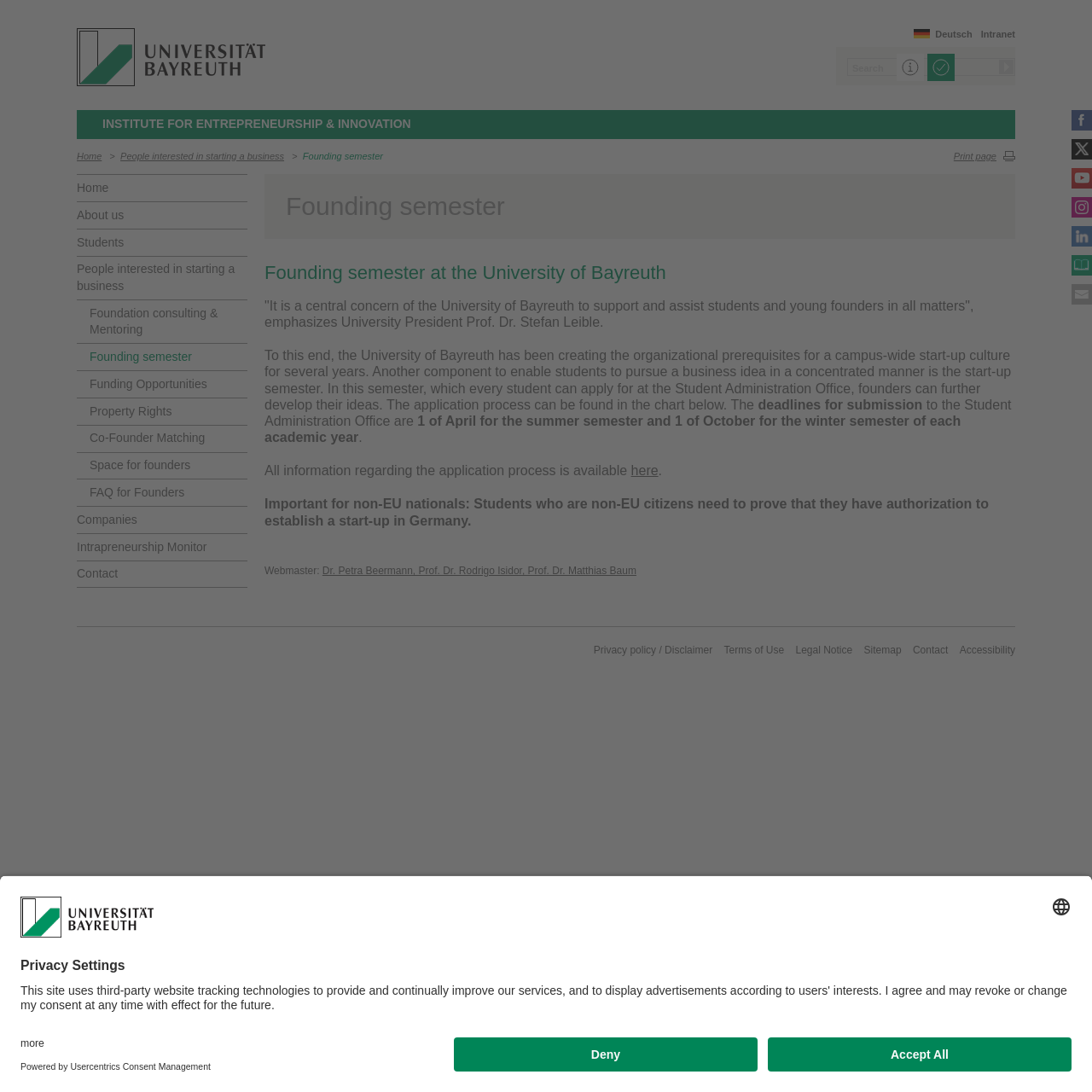Please identify the bounding box coordinates of the element I should click to complete this instruction: 'Click on the logo of the University of Bayreuth'. The coordinates should be given as four float numbers between 0 and 1, like this: [left, top, right, bottom].

[0.07, 0.026, 0.243, 0.079]